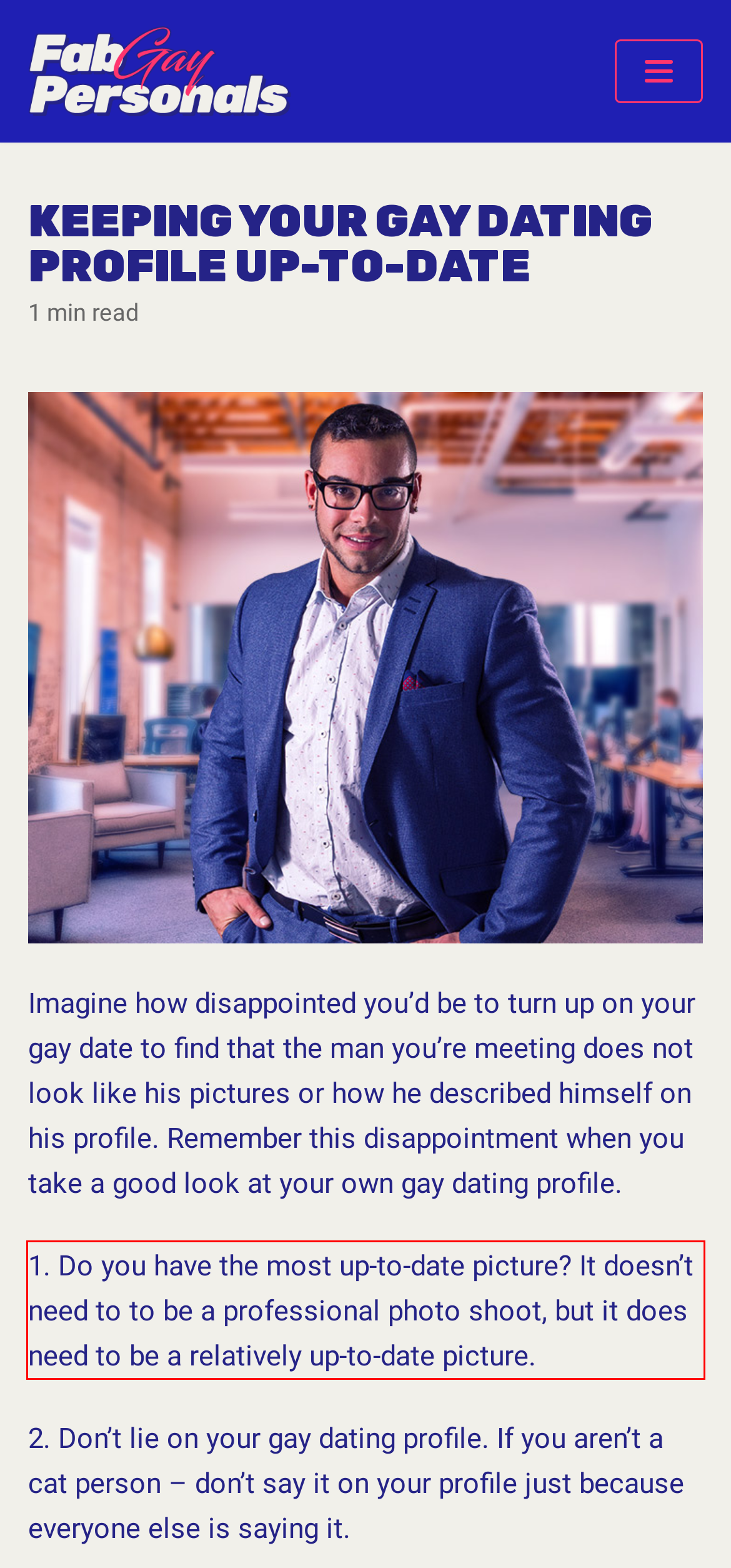Given a screenshot of a webpage, locate the red bounding box and extract the text it encloses.

1. Do you have the most up-to-date picture? It doesn’t need to to be a professional photo shoot, but it does need to be a relatively up-to-date picture.